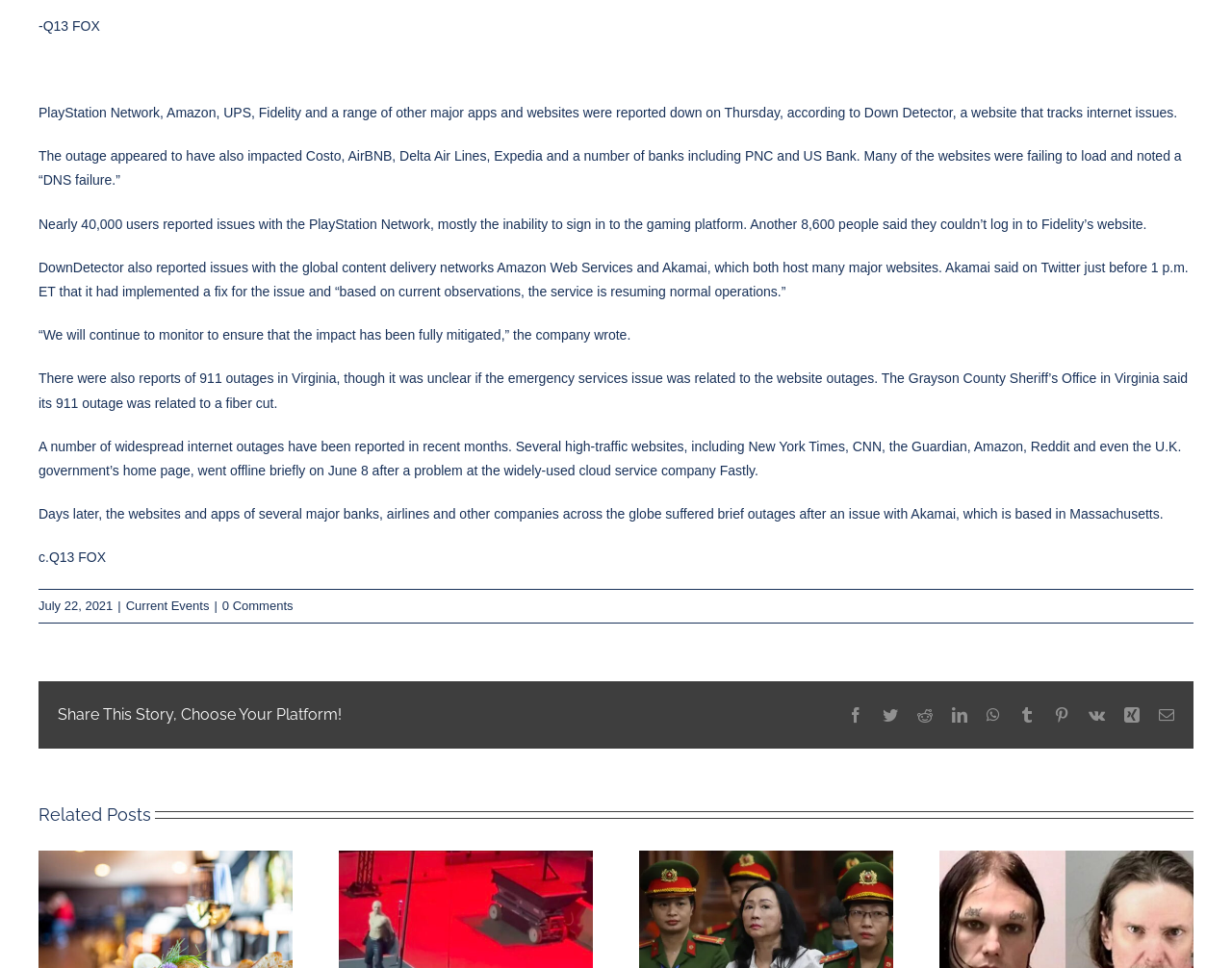Identify the bounding box coordinates of the region that should be clicked to execute the following instruction: "Click on 'Down Detector'".

[0.701, 0.108, 0.773, 0.124]